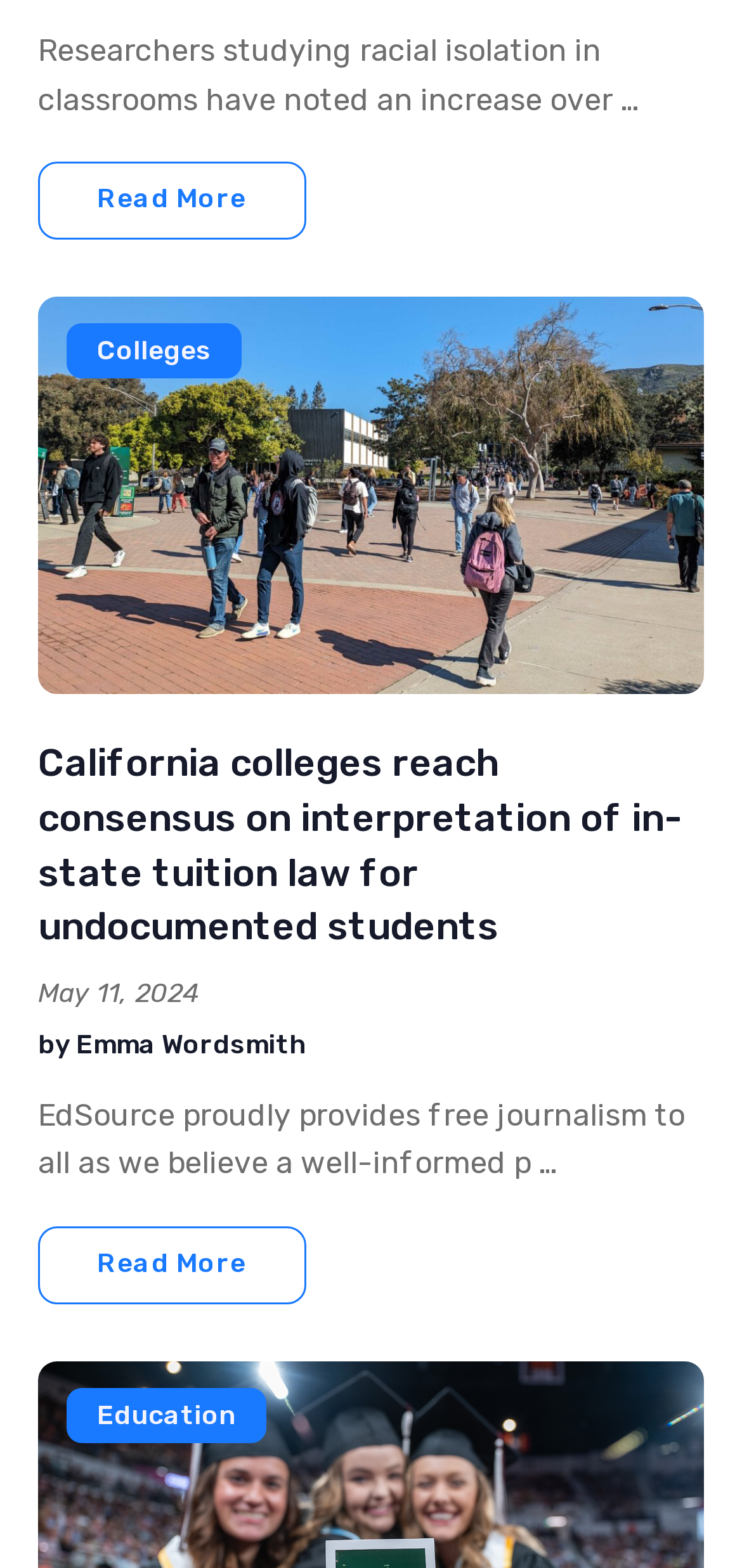How many 'Read More' links are there on the page?
Using the image as a reference, answer the question in detail.

There are two 'Read More' links on the page, which can be determined by counting the link elements with the content 'Read More'. These elements have IDs 127 and 131, and they both have the same content, indicating that they are both 'Read More' links.